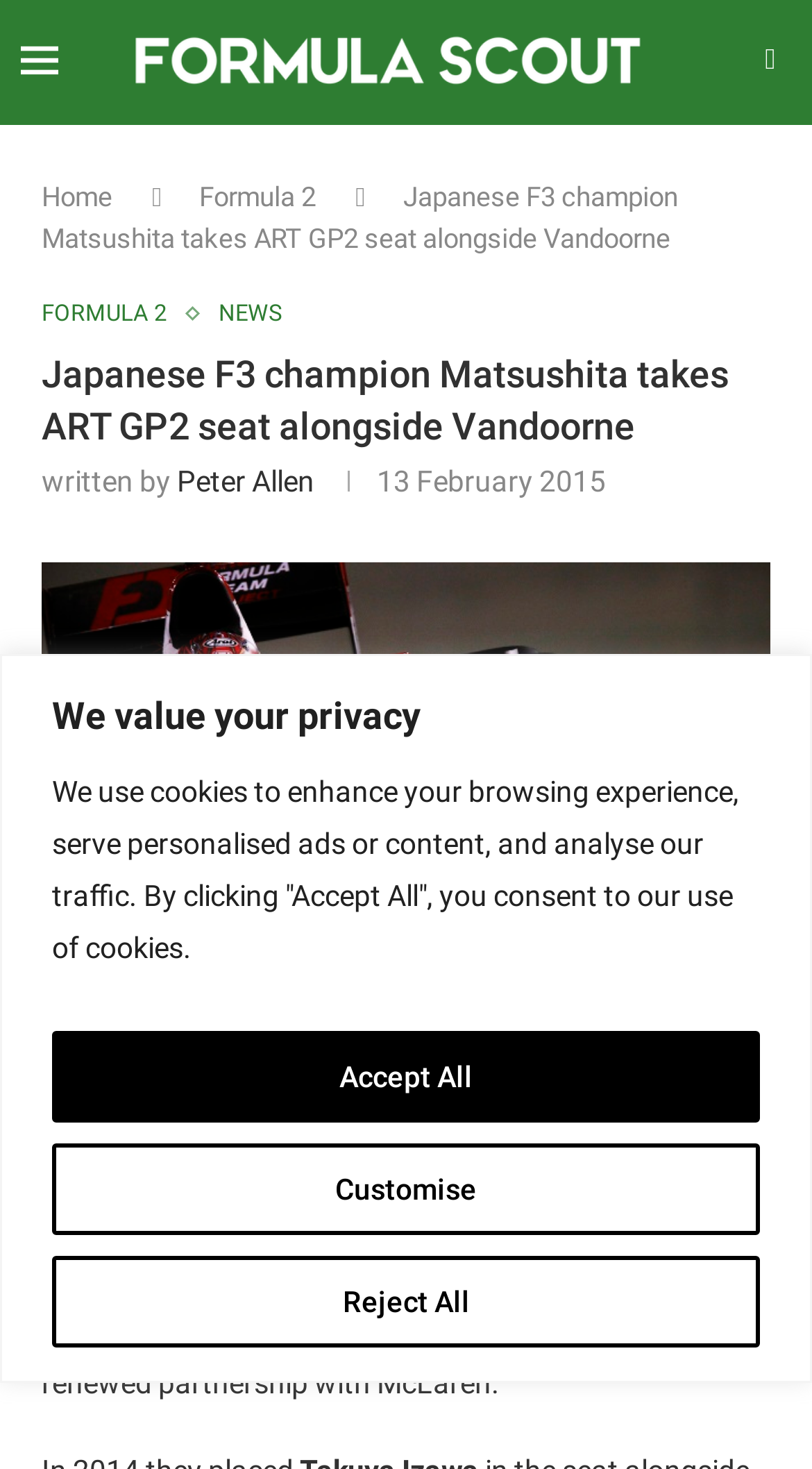Give a one-word or short phrase answer to this question: 
When was this article published?

13 February 2015